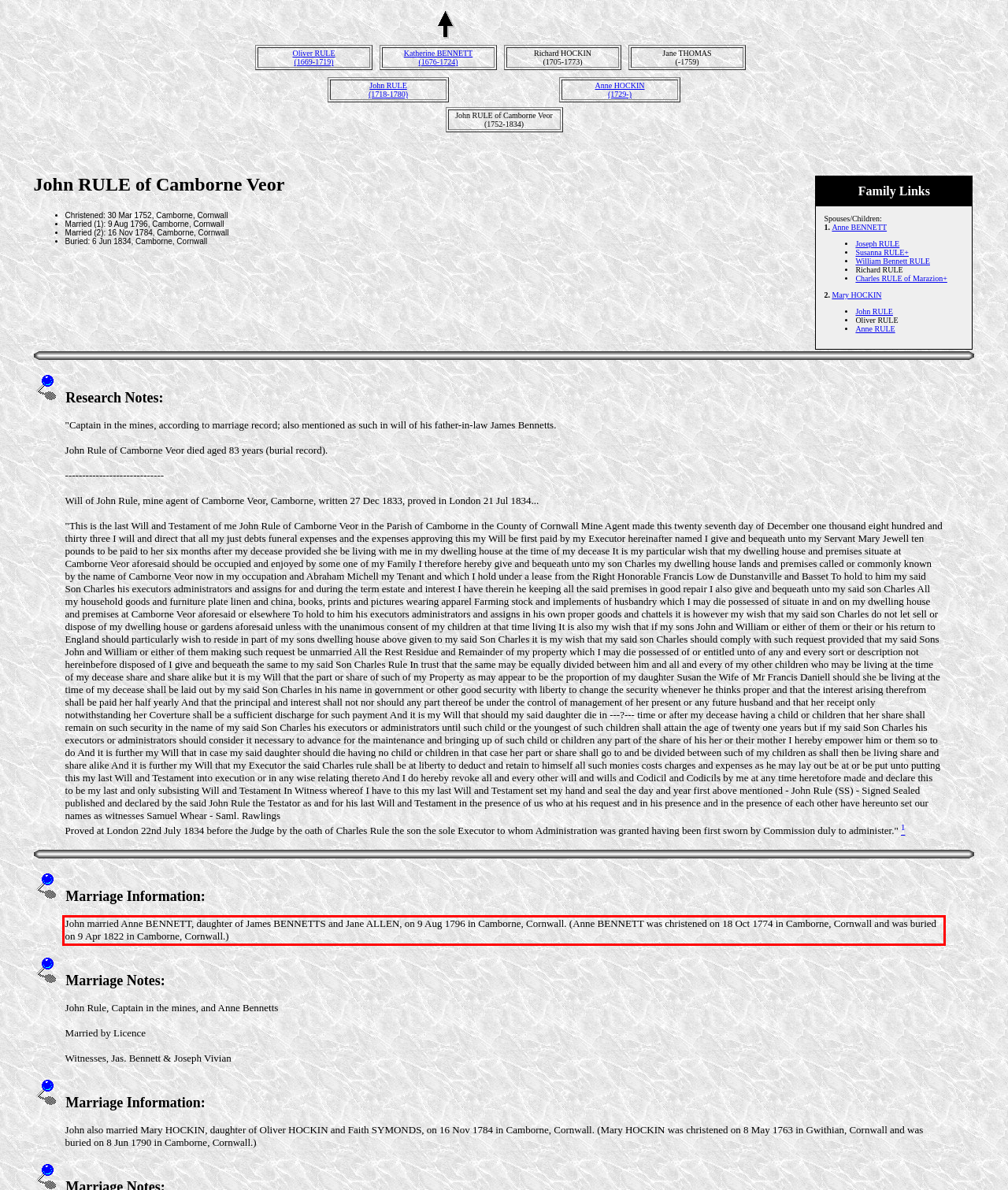Analyze the screenshot of a webpage where a red rectangle is bounding a UI element. Extract and generate the text content within this red bounding box.

John married Anne BENNETT, daughter of James BENNETTS and Jane ALLEN, on 9 Aug 1796 in Camborne, Cornwall. (Anne BENNETT was christened on 18 Oct 1774 in Camborne, Cornwall and was buried on 9 Apr 1822 in Camborne, Cornwall.)